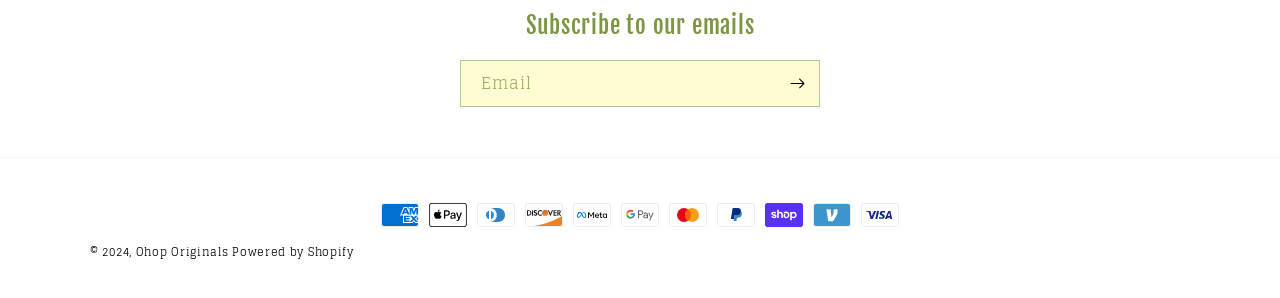What is the copyright year? Based on the image, give a response in one word or a short phrase.

2024